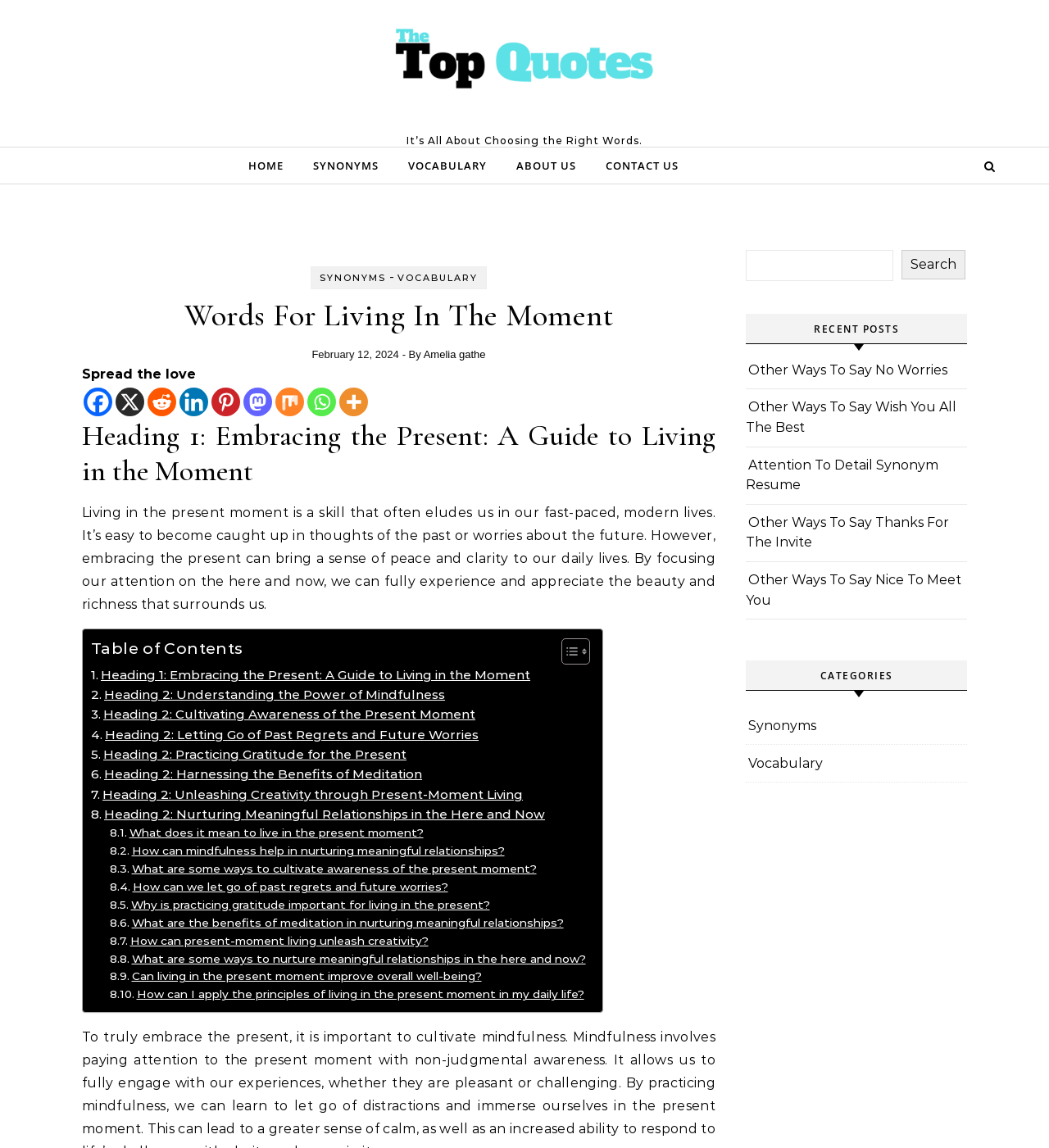Can you find the bounding box coordinates for the element to click on to achieve the instruction: "Search for a keyword"?

[0.711, 0.218, 0.852, 0.245]